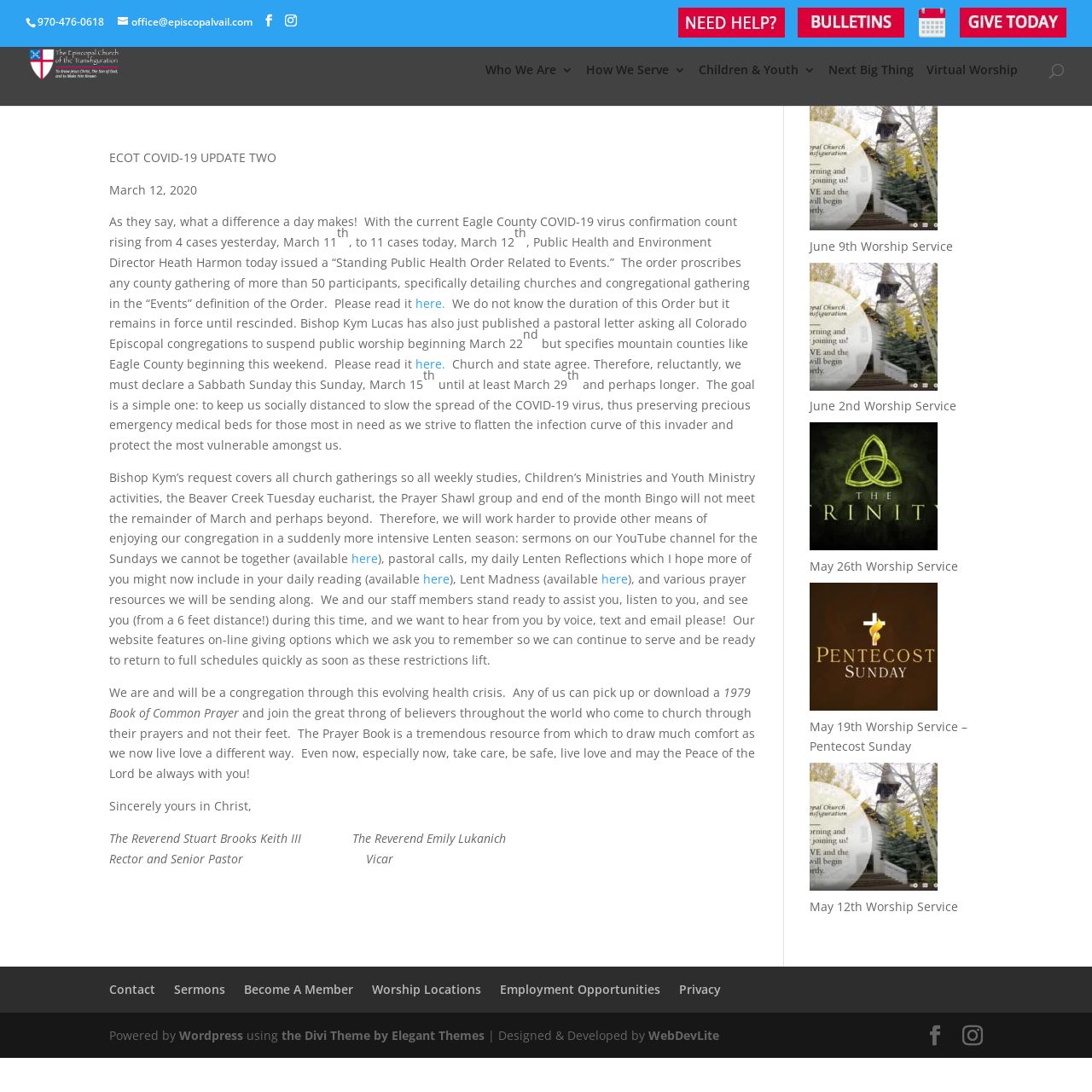Identify the bounding box coordinates of the specific part of the webpage to click to complete this instruction: "search for something".

[0.053, 0.023, 0.953, 0.025]